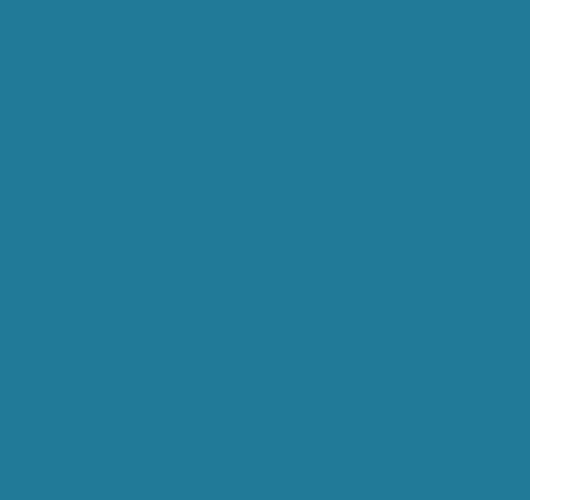Why is a dependable AC system necessary?
Give a thorough and detailed response to the question.

The caption explains that the climate in Sarasota County can vary from pleasantly warm to intensely hot, making a dependable AC system not just a luxury, but a necessity for optimal comfort and well-being.